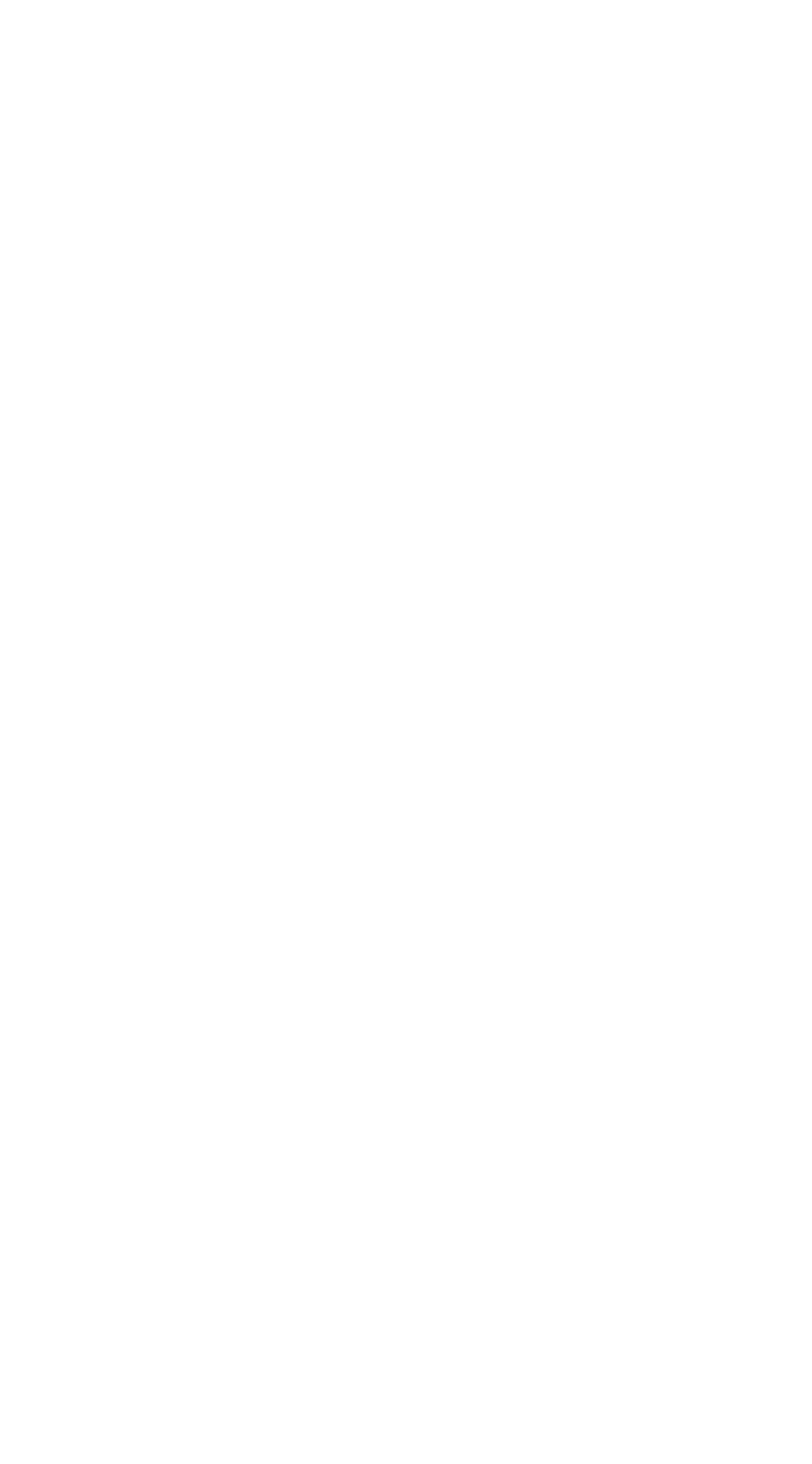Based on the element description, predict the bounding box coordinates (top-left x, top-left y, bottom-right x, bottom-right y) for the UI element in the screenshot: Revolutionaries and Elections

[0.079, 0.769, 0.921, 0.803]